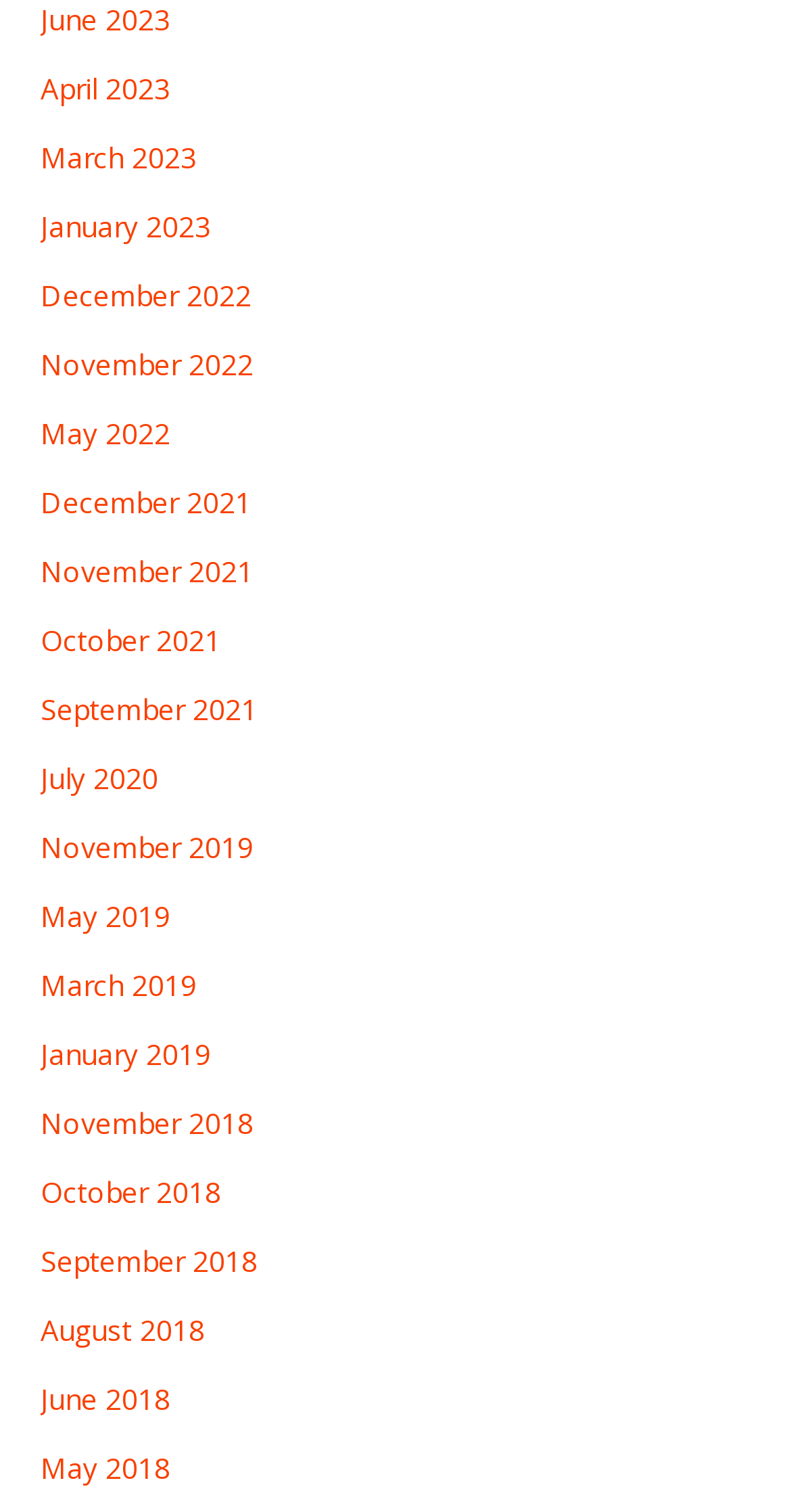Identify the bounding box coordinates necessary to click and complete the given instruction: "view March 2019".

[0.051, 0.639, 0.249, 0.664]